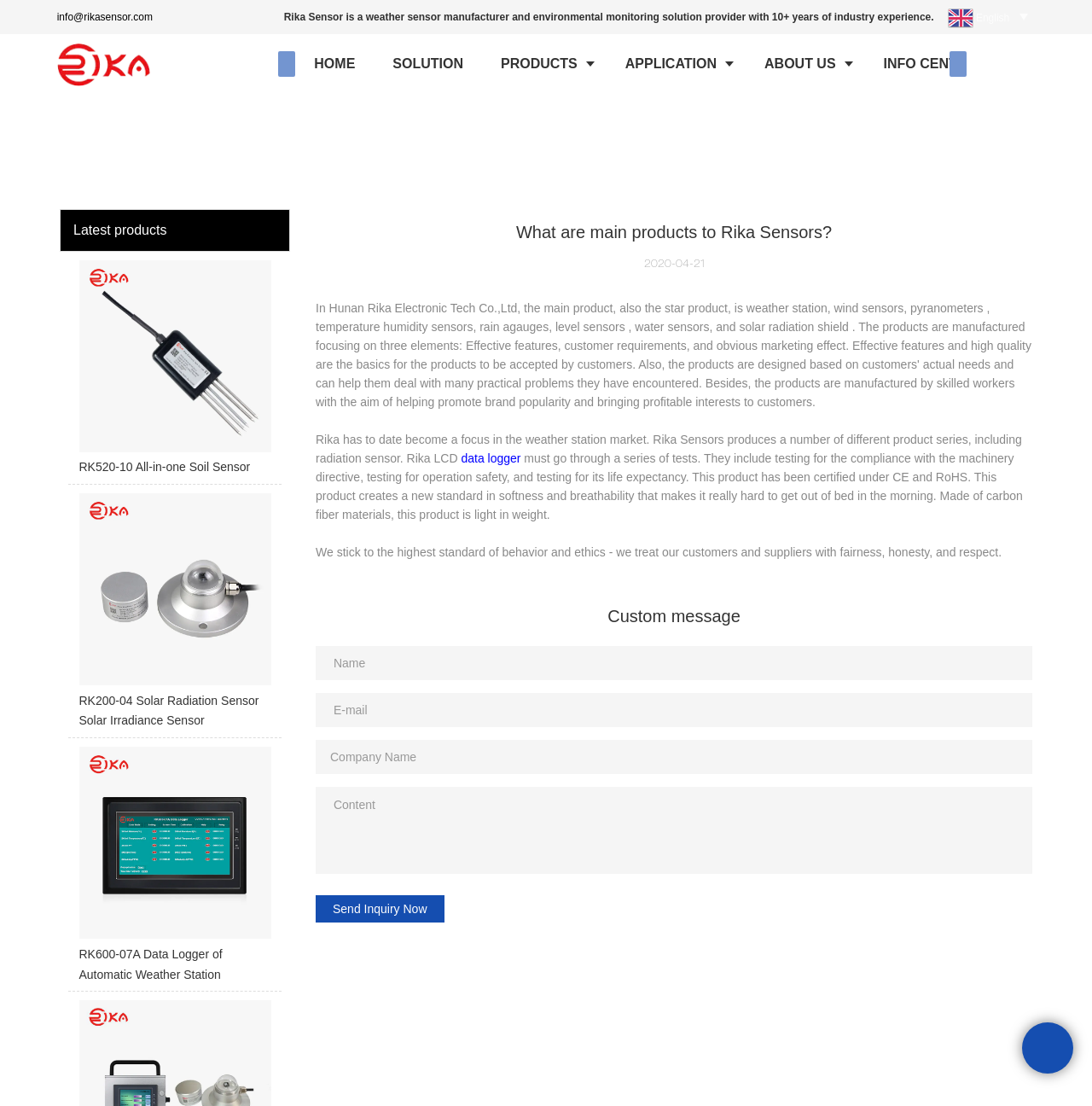What is the main product of Rika Sensors?
Could you please answer the question thoroughly and with as much detail as possible?

The main product of Rika Sensors can be inferred from the text on the webpage, which mentions 'weather station' as one of the main products, along with wind sensors and pyranometers.